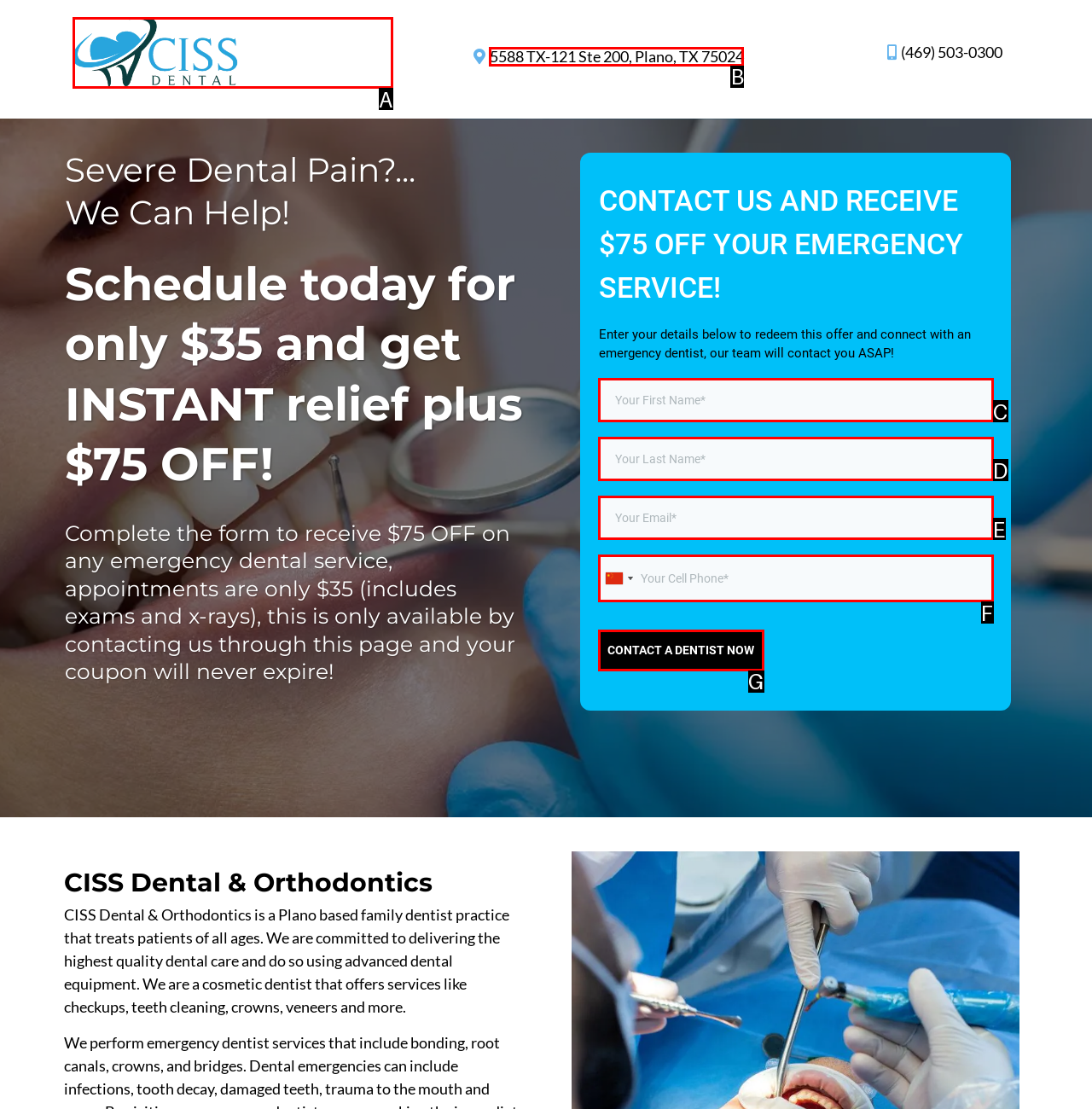Identify the HTML element that corresponds to the description: aria-label="https://cissdental.com/" Provide the letter of the matching option directly from the choices.

A